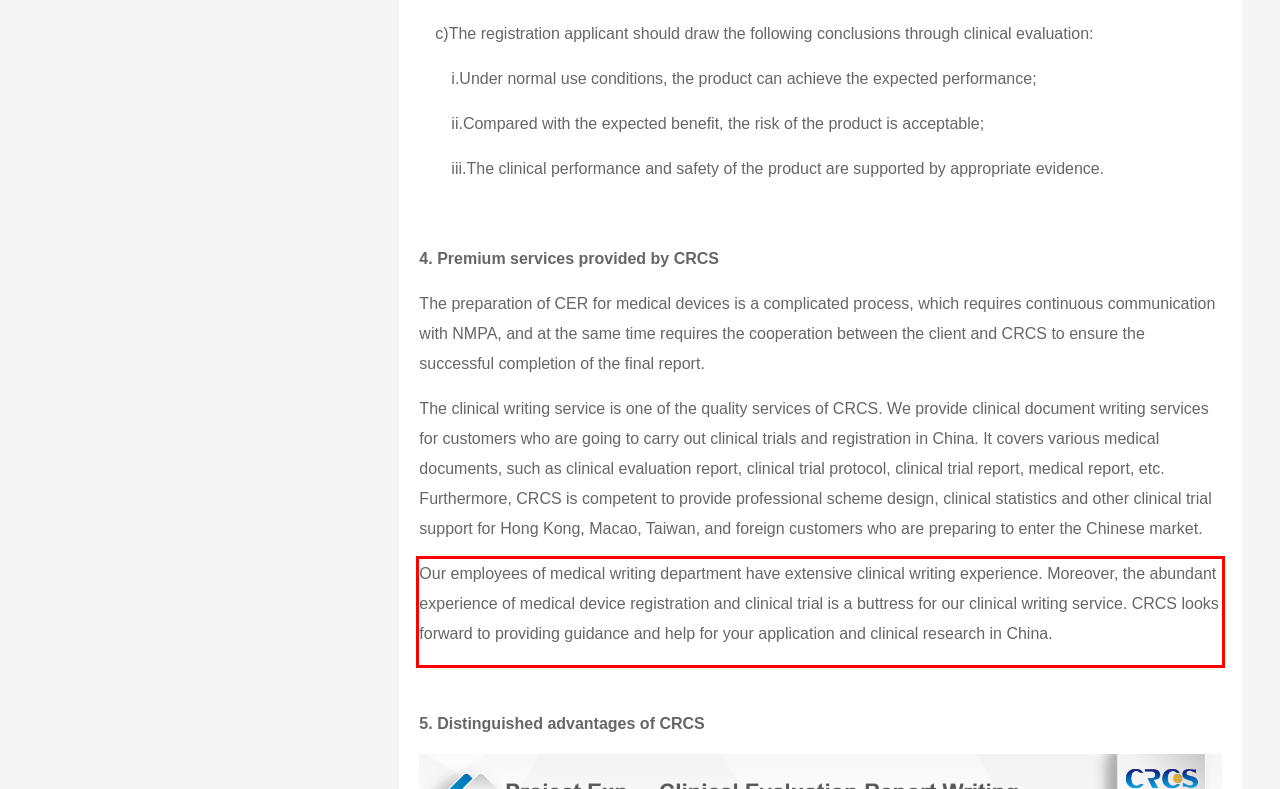Locate the red bounding box in the provided webpage screenshot and use OCR to determine the text content inside it.

Our employees of medical writing department have extensive clinical writing experience. Moreover, the abundant experience of medical device registration and clinical trial is a buttress for our clinical writing service. CRCS looks forward to providing guidance and help for your application and clinical research in China.